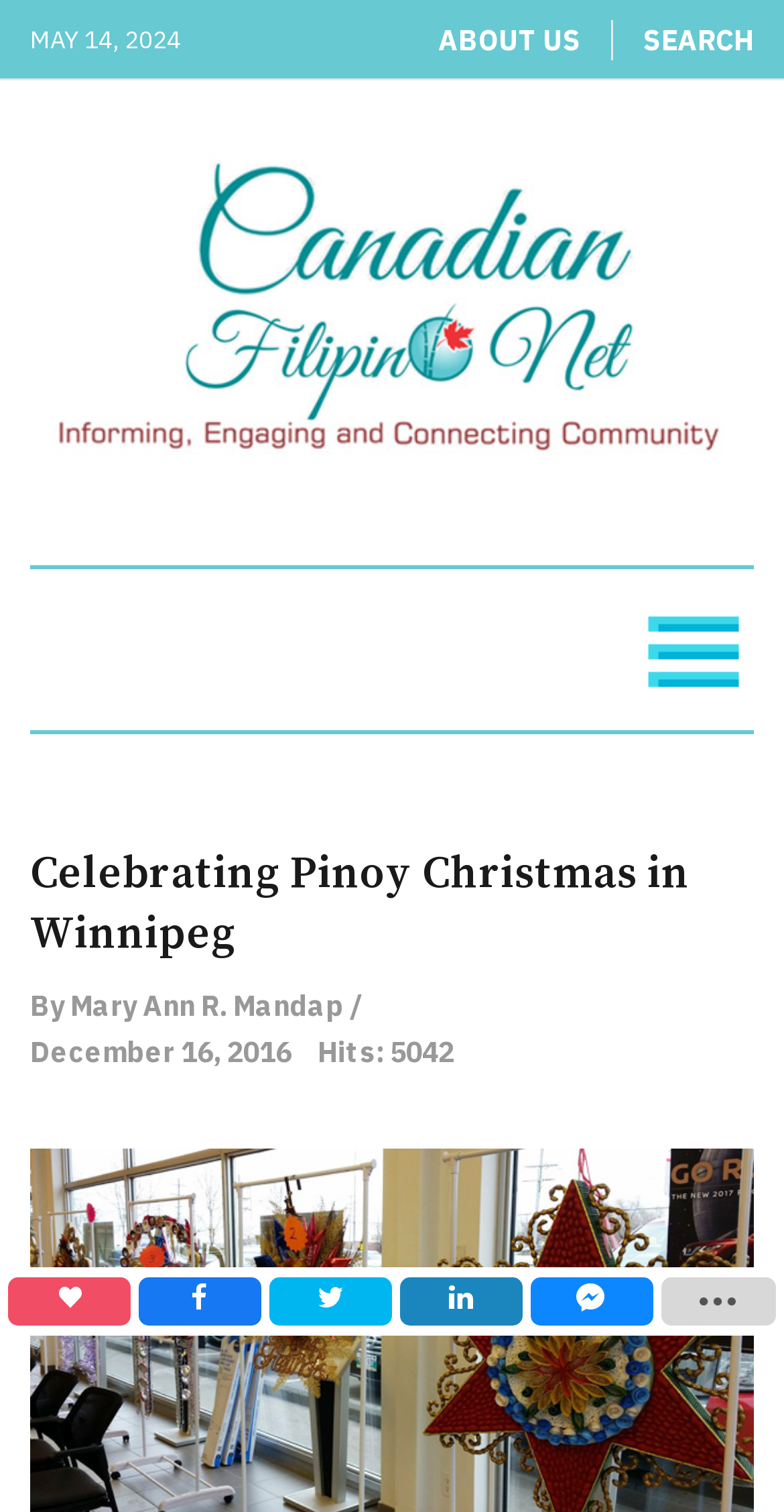What is the name of the website?
Based on the visual content, answer with a single word or a brief phrase.

Canadian Filipino